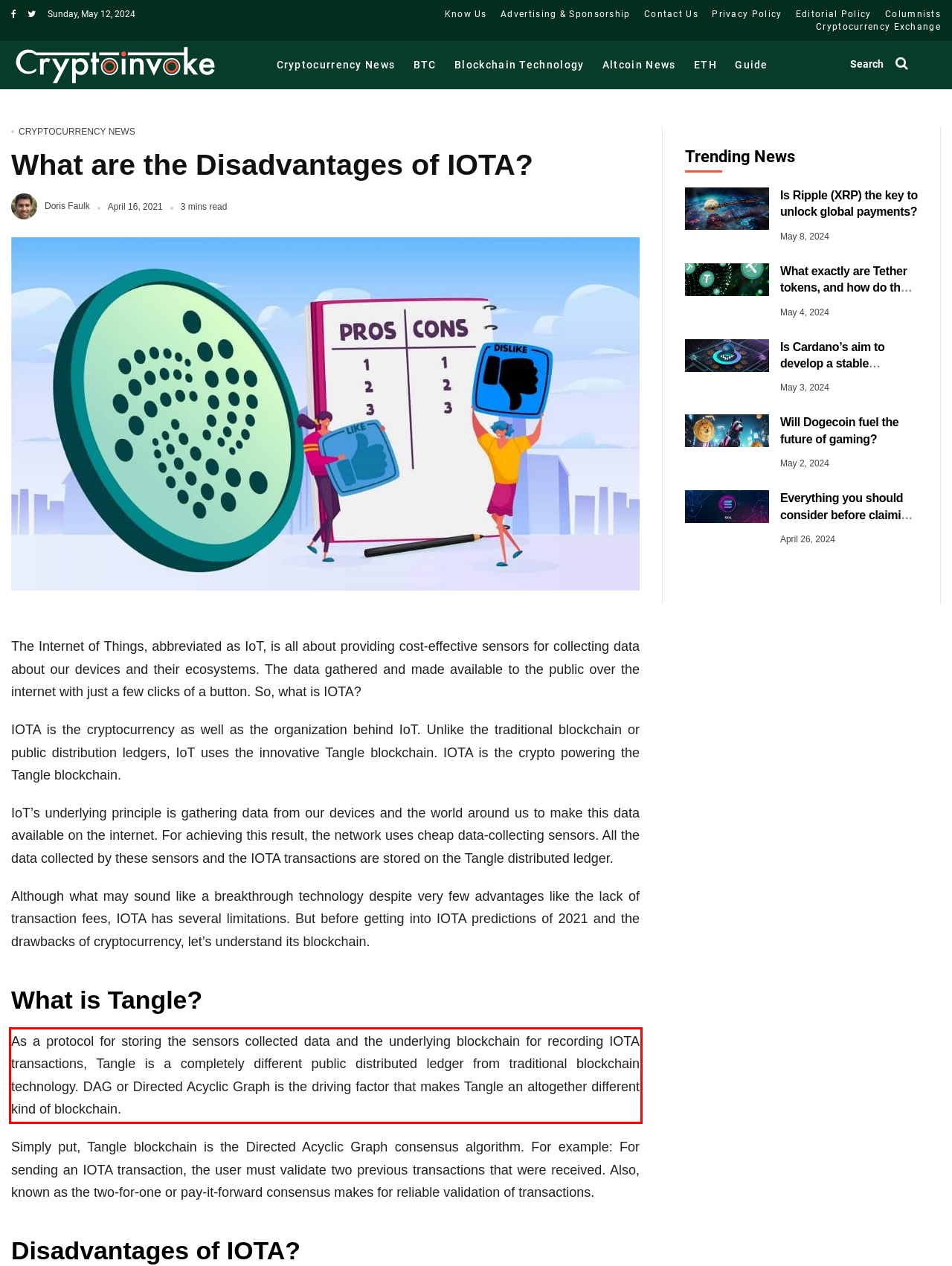Using the provided screenshot of a webpage, recognize the text inside the red rectangle bounding box by performing OCR.

As a protocol for storing the sensors collected data and the underlying blockchain for recording IOTA transactions, Tangle is a completely different public distributed ledger from traditional blockchain technology. DAG or Directed Acyclic Graph is the driving factor that makes Tangle an altogether different kind of blockchain.